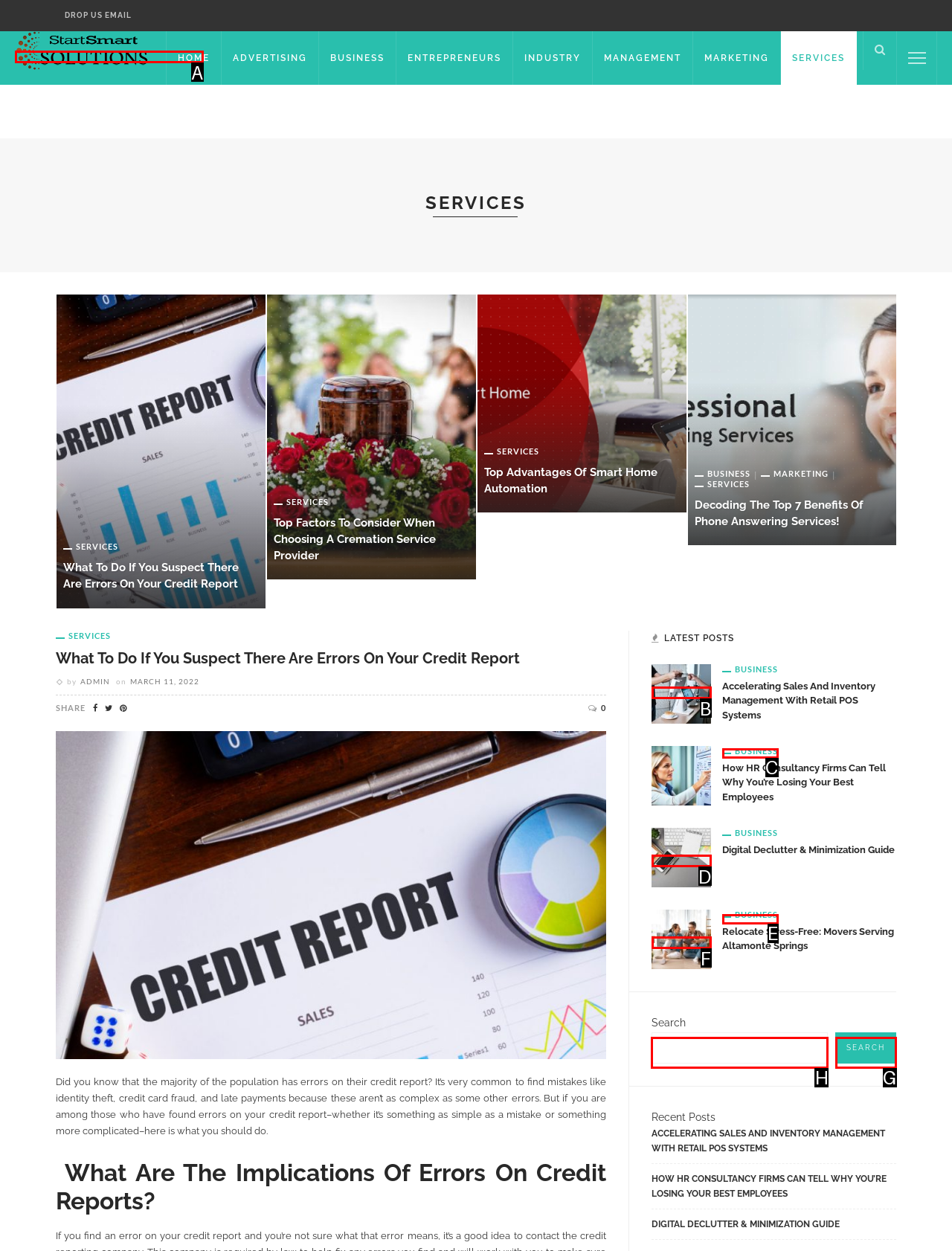Identify the letter of the option to click in order to Enter your name in the 'Name' field. Answer with the letter directly.

None